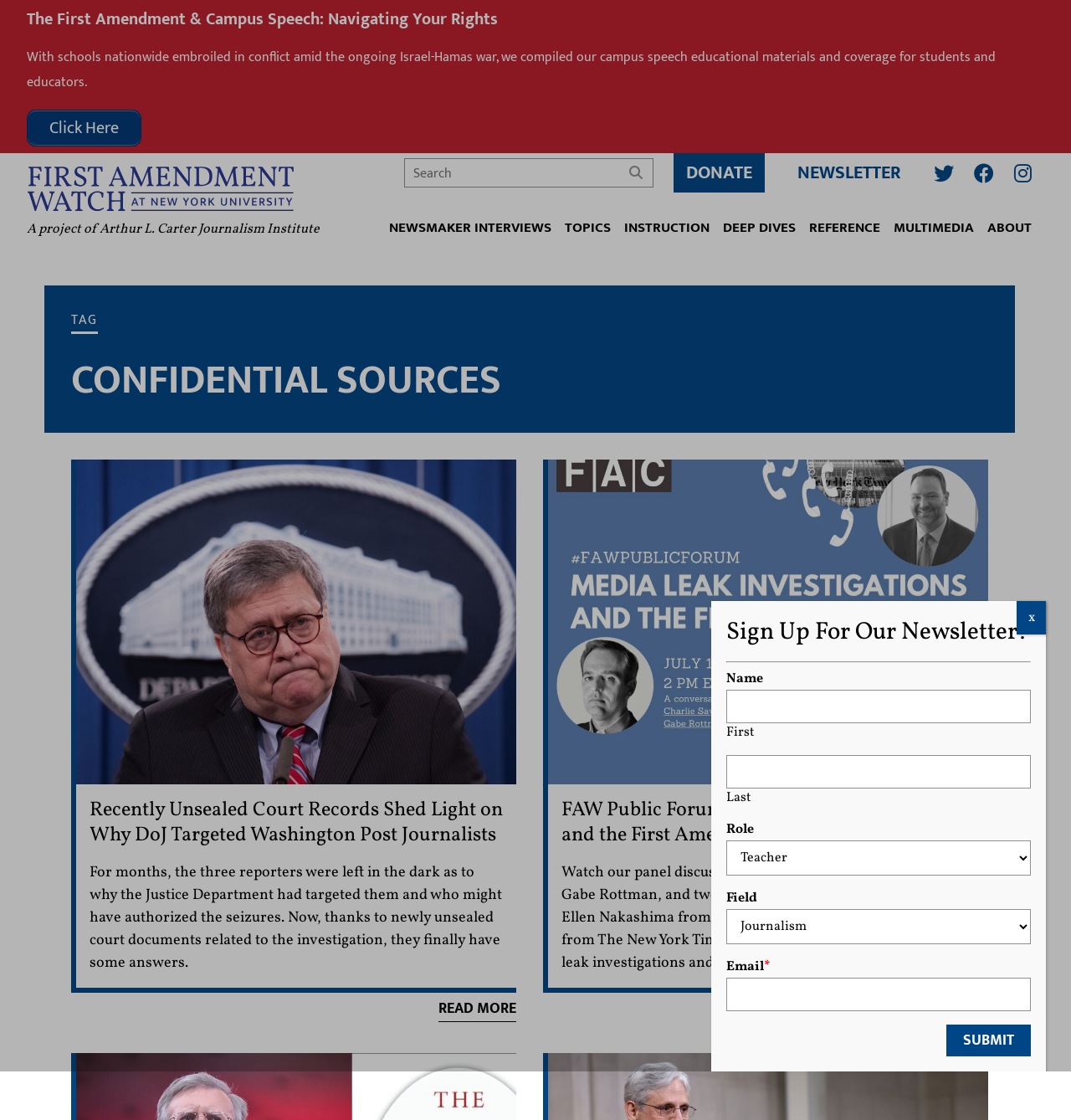Give a detailed account of the webpage.

The webpage is titled "Confidential Sources Archives - First Amendment Watch". At the top, there is a link to "Skip to content" followed by a heading that reads "The First Amendment & Campus Speech: Navigating Your Rights". Below this heading, there is a paragraph of text that discusses campus speech educational materials and coverage for students and educators, accompanied by a "Click Here" link.

To the right of this text, there is a link to "First Amendment Watch" and a description of the project as "A project of Arthur L. Carter Journalism Institute". Further to the right, there is a search bar with a textbox and a search button.

Below the search bar, there are several links to social media platforms, including Twitter, Facebook, and Instagram. To the left of these links, there is a main navigation menu with links to various topics, including "NEWSMAKER INTERVIEWS", "TOPICS", "INSTRUCTION", "DEEP DIVES", "REFERENCE", "MULTIMEDIA", and "ABOUT".

On the left side of the page, there is a tag labeled "CONFIDENTIAL SOURCES" with a link below it. This is followed by a series of news articles, each with a title, a brief summary, and a "READ MORE" link. The articles appear to be related to confidential sources and the First Amendment.

At the bottom of the page, there is a dialog box titled "Sign Up For Our Newsletter!" with a form to enter name, email, and other information. The form has a submit button and a close button to dismiss the dialog box.